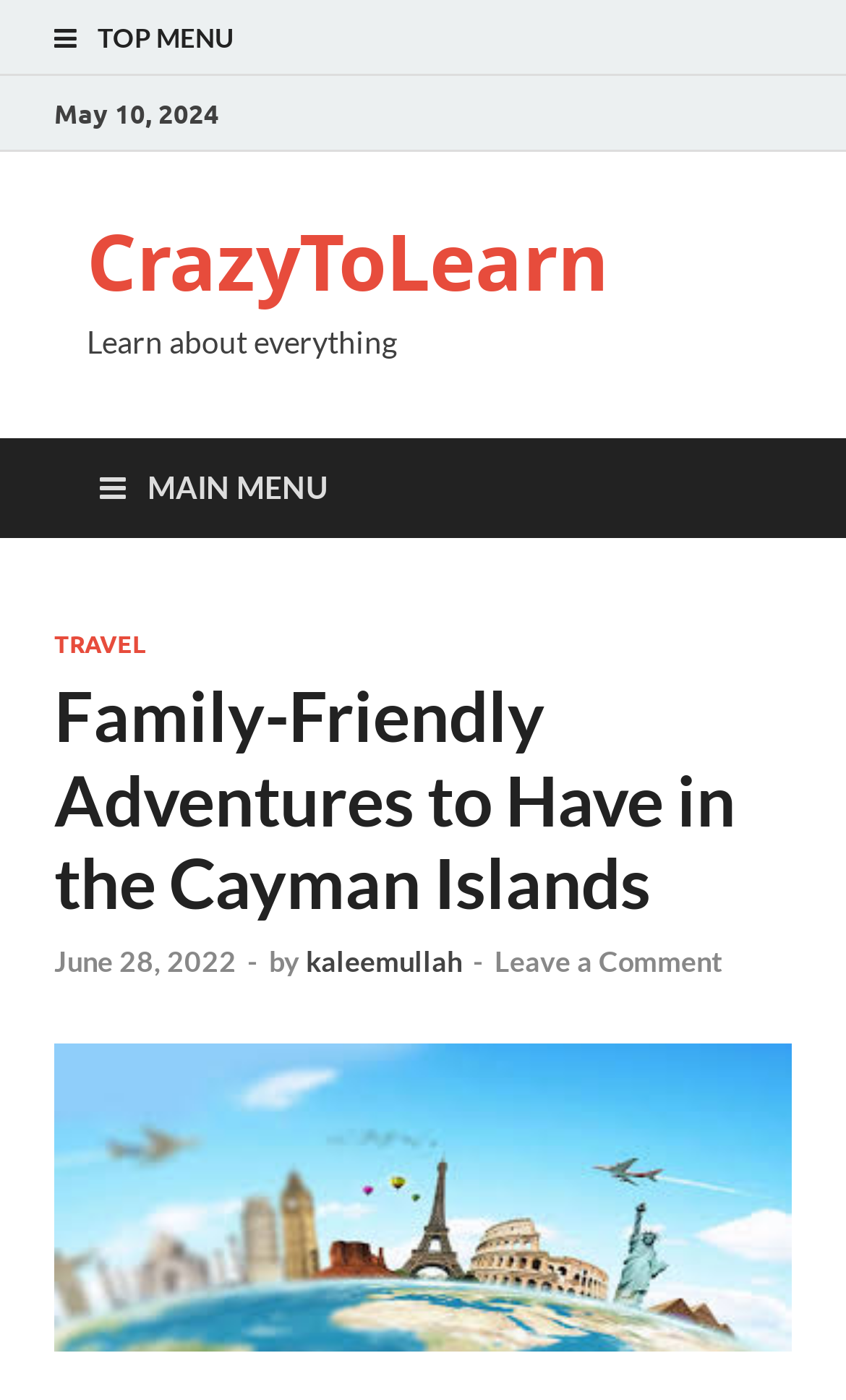Find the bounding box coordinates for the area you need to click to carry out the instruction: "Visit the 'CrazyToLearn' website". The coordinates should be four float numbers between 0 and 1, indicated as [left, top, right, bottom].

[0.103, 0.149, 0.721, 0.225]